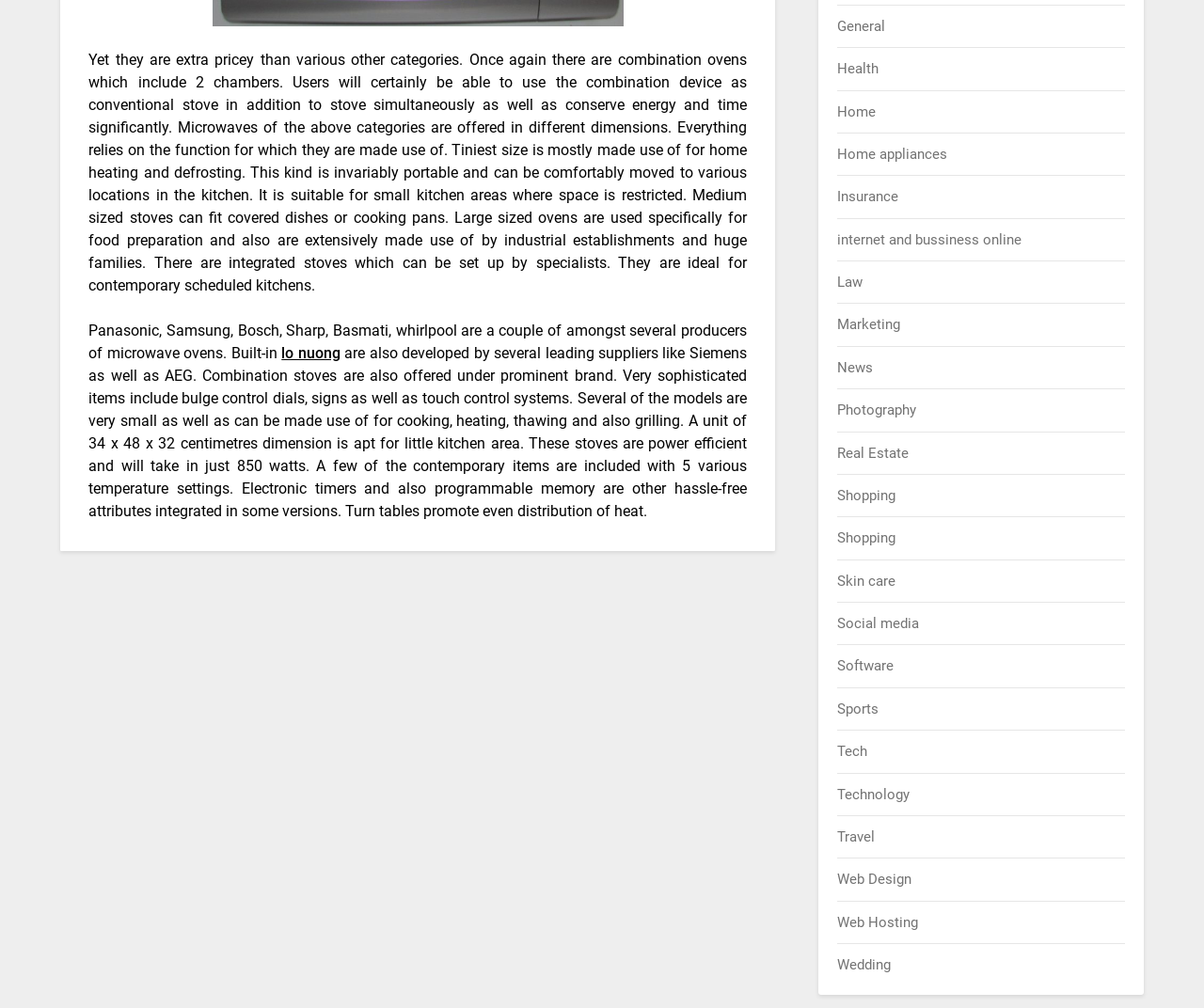Locate the UI element described by Home appliances and provide its bounding box coordinates. Use the format (top-left x, top-left y, bottom-right x, bottom-right y) with all values as floating point numbers between 0 and 1.

[0.696, 0.144, 0.787, 0.161]